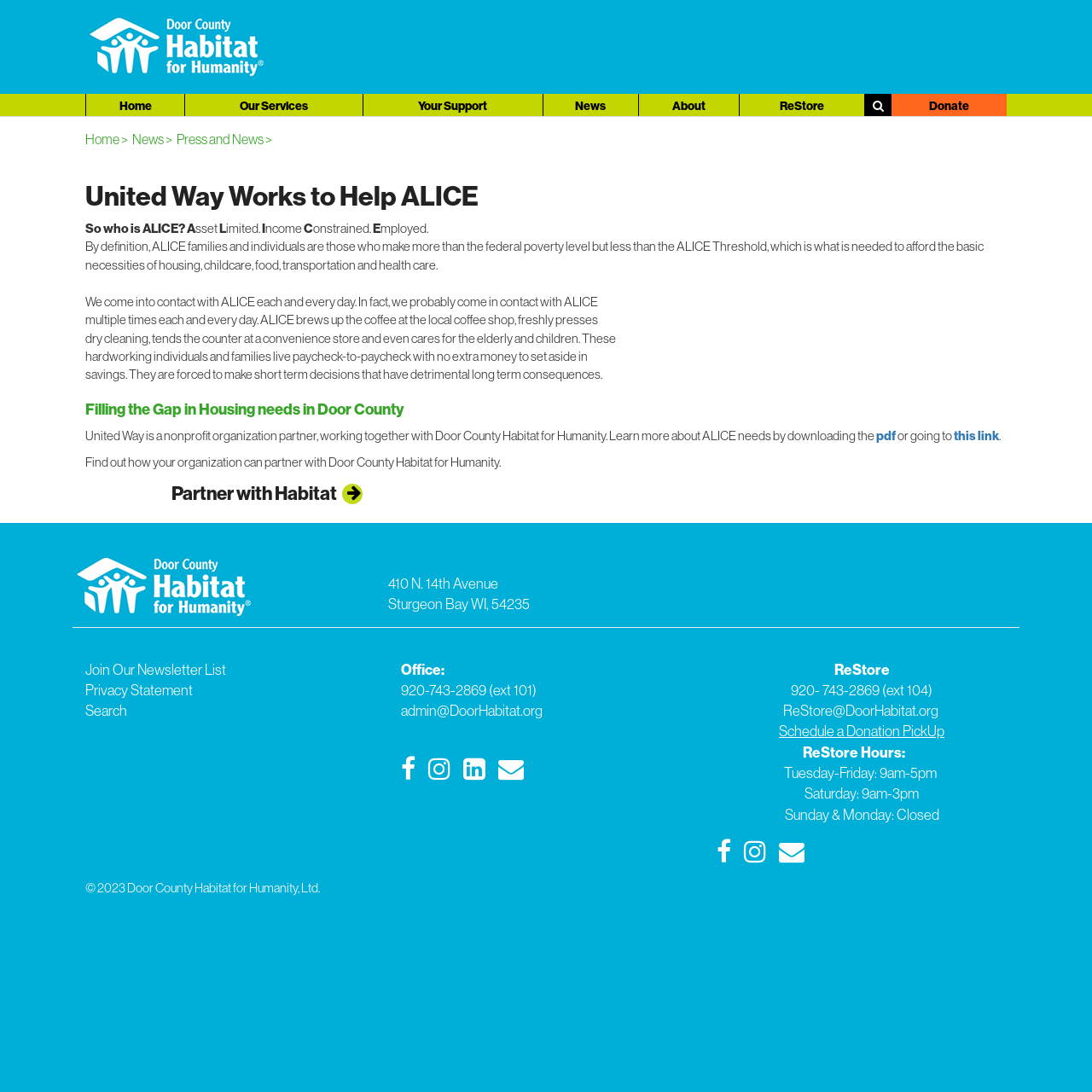Find the bounding box coordinates of the clickable area that will achieve the following instruction: "Partner with Habitat".

[0.078, 0.442, 0.309, 0.461]